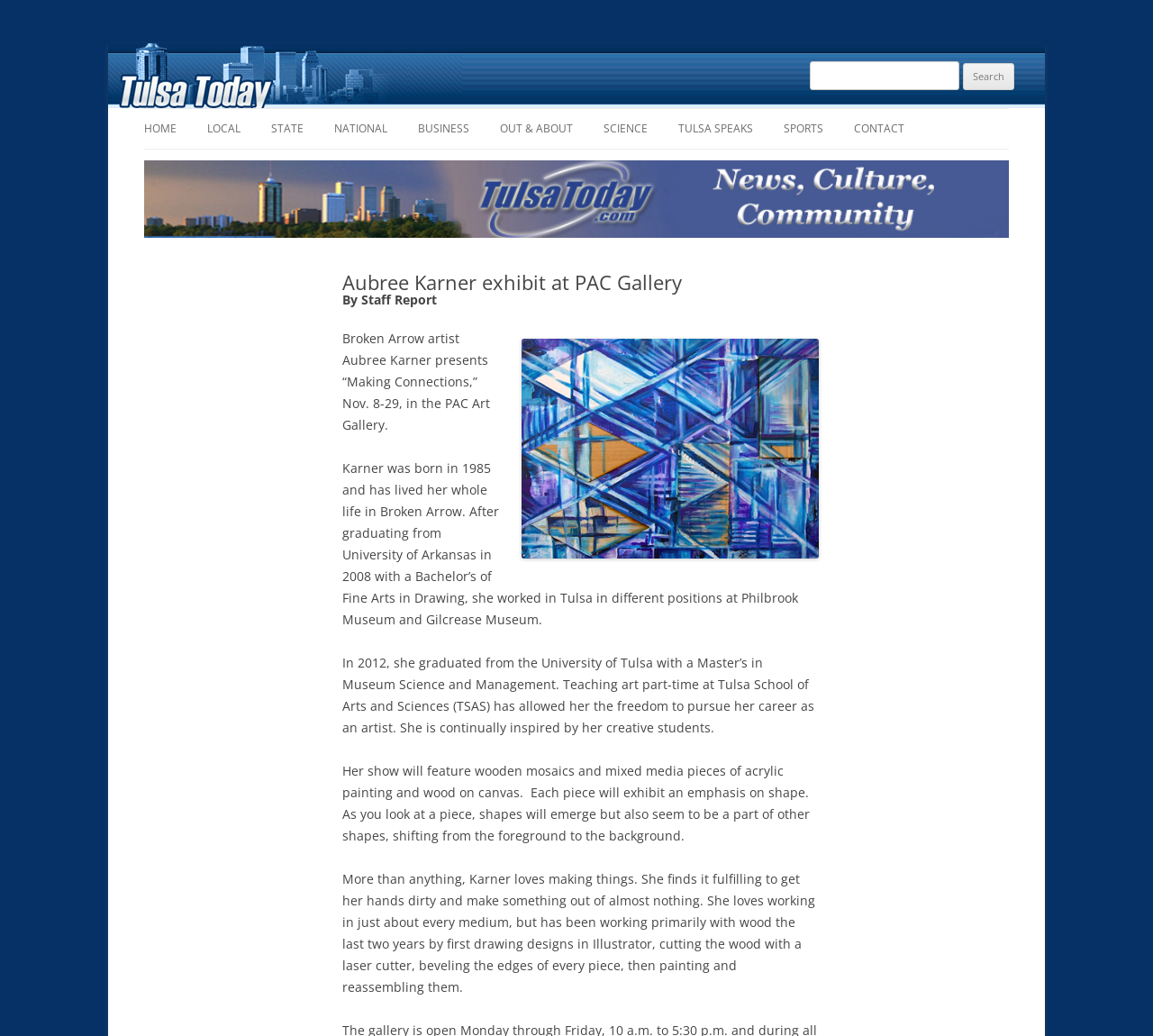Please respond in a single word or phrase: 
What is the name of the school where the artist teaches art part-time?

Tulsa School of Arts and Sciences